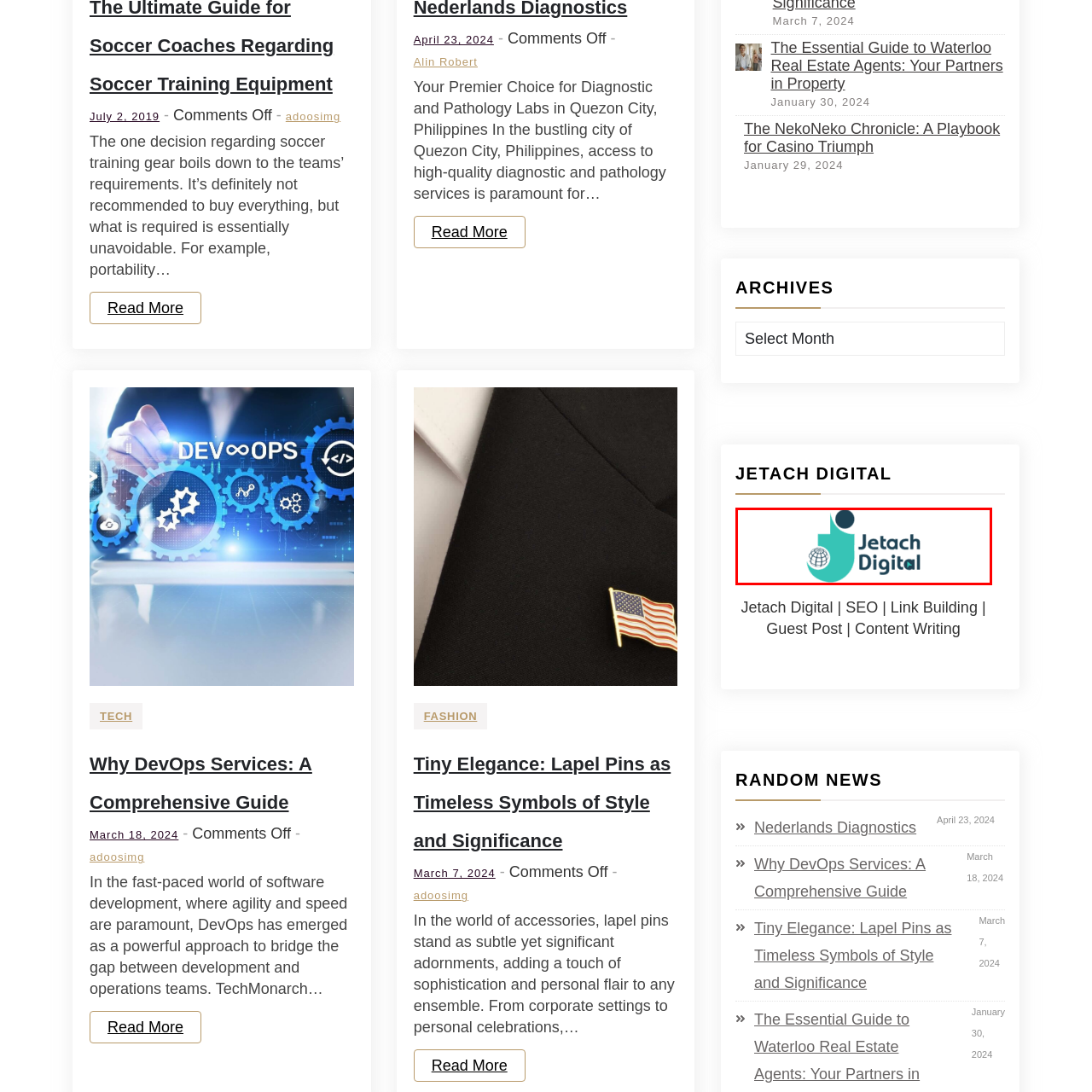What font style is used to present the name 'Jetach Digital'?
Look at the image highlighted by the red bounding box and answer the question with a single word or brief phrase.

modern, bold